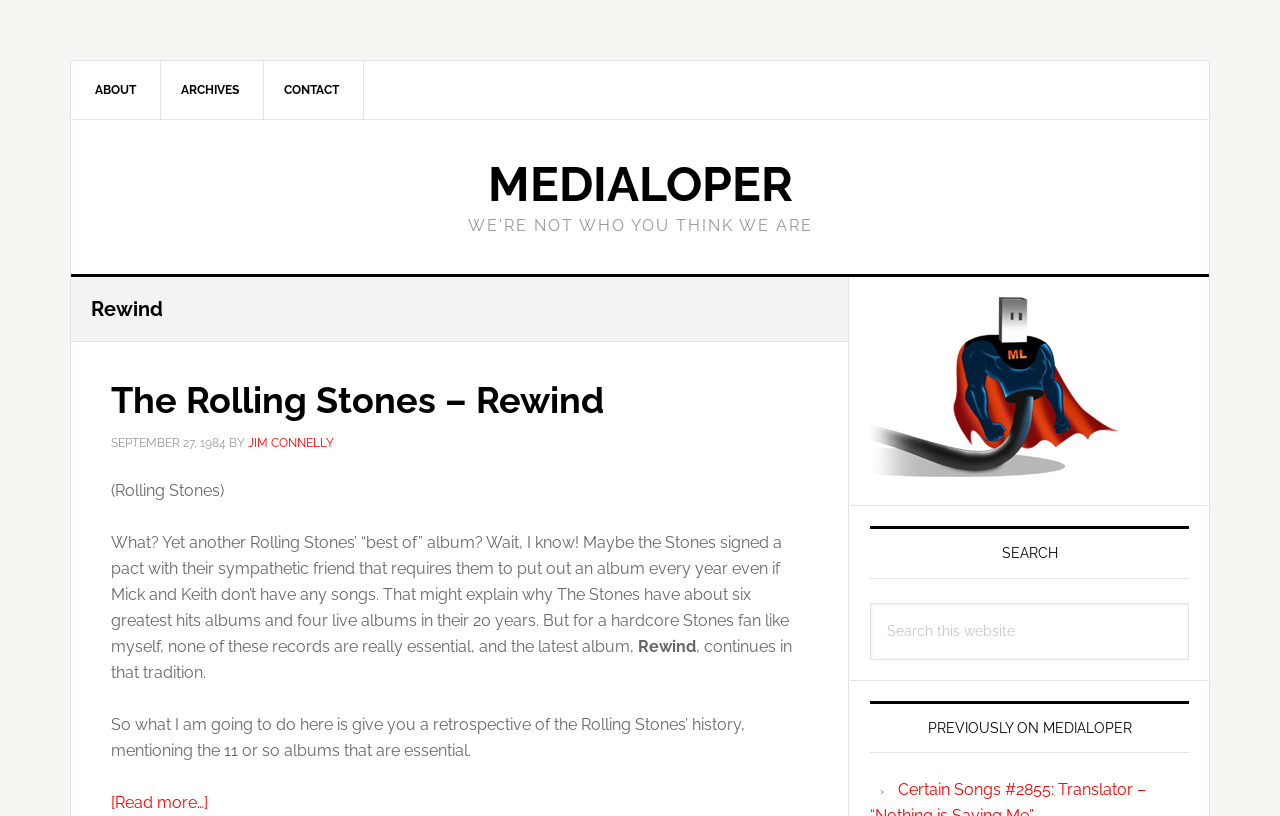Determine the bounding box coordinates for the clickable element to execute this instruction: "Search this website". Provide the coordinates as four float numbers between 0 and 1, i.e., [left, top, right, bottom].

[0.68, 0.739, 0.929, 0.808]